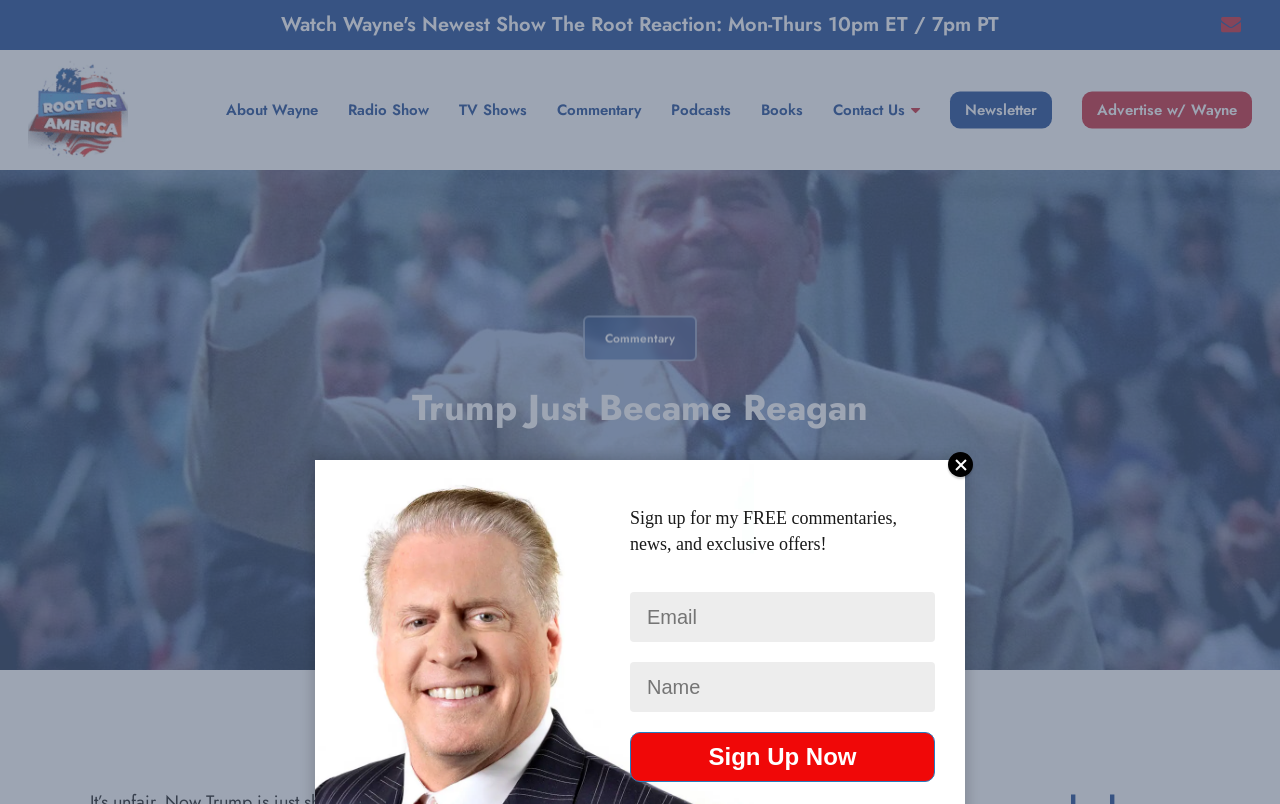What is the name of the person in the image?
Refer to the image and give a detailed answer to the query.

The image is located at [0.022, 0.075, 0.1, 0.199] and has an OCR text 'Wayne Allyn Root', which indicates that the person in the image is Wayne Allyn Root.